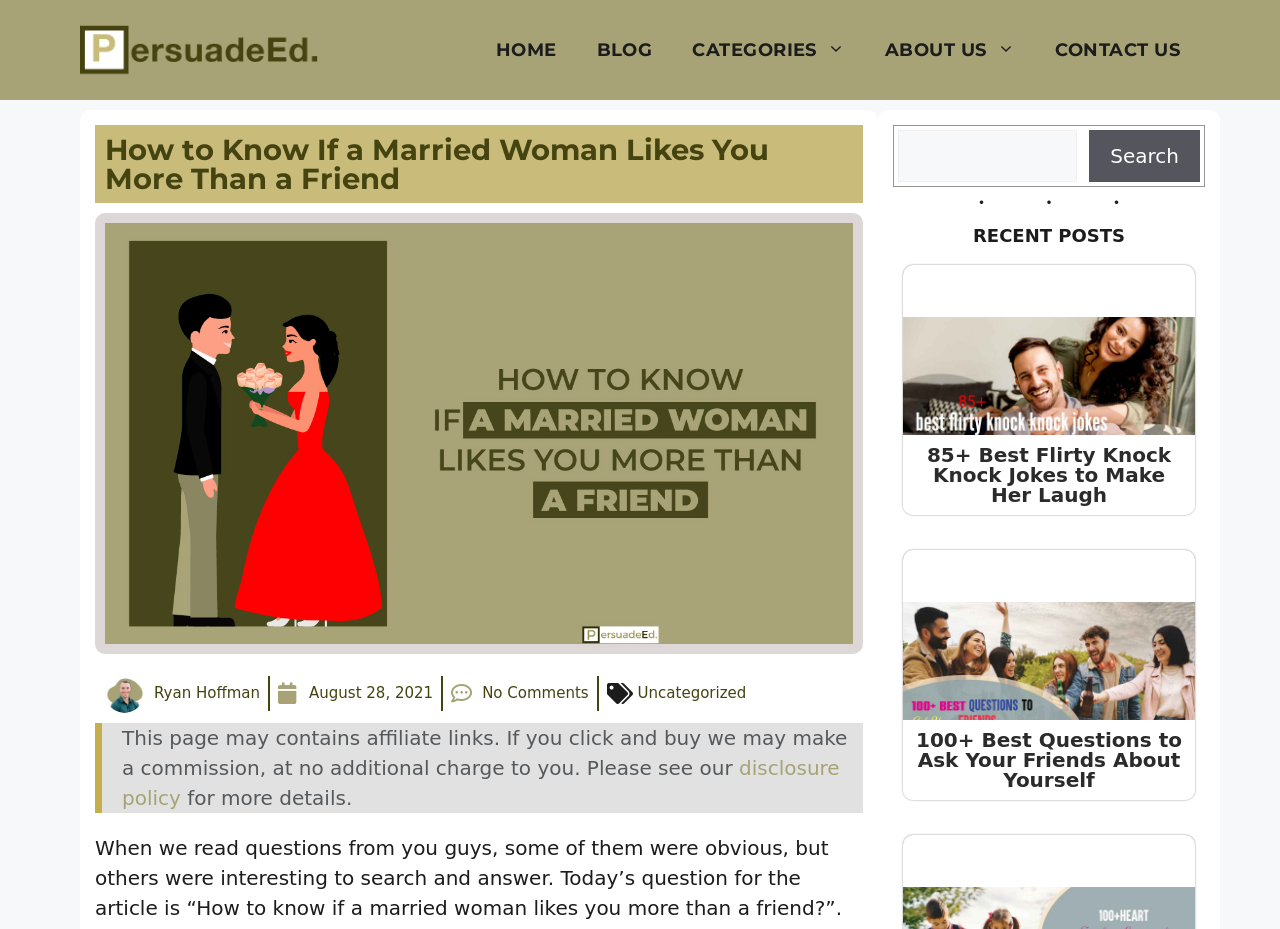What is the category of the current article?
We need a detailed and exhaustive answer to the question. Please elaborate.

I found the category of the current article by looking at the link 'Uncategorized' located below the article title and author information.